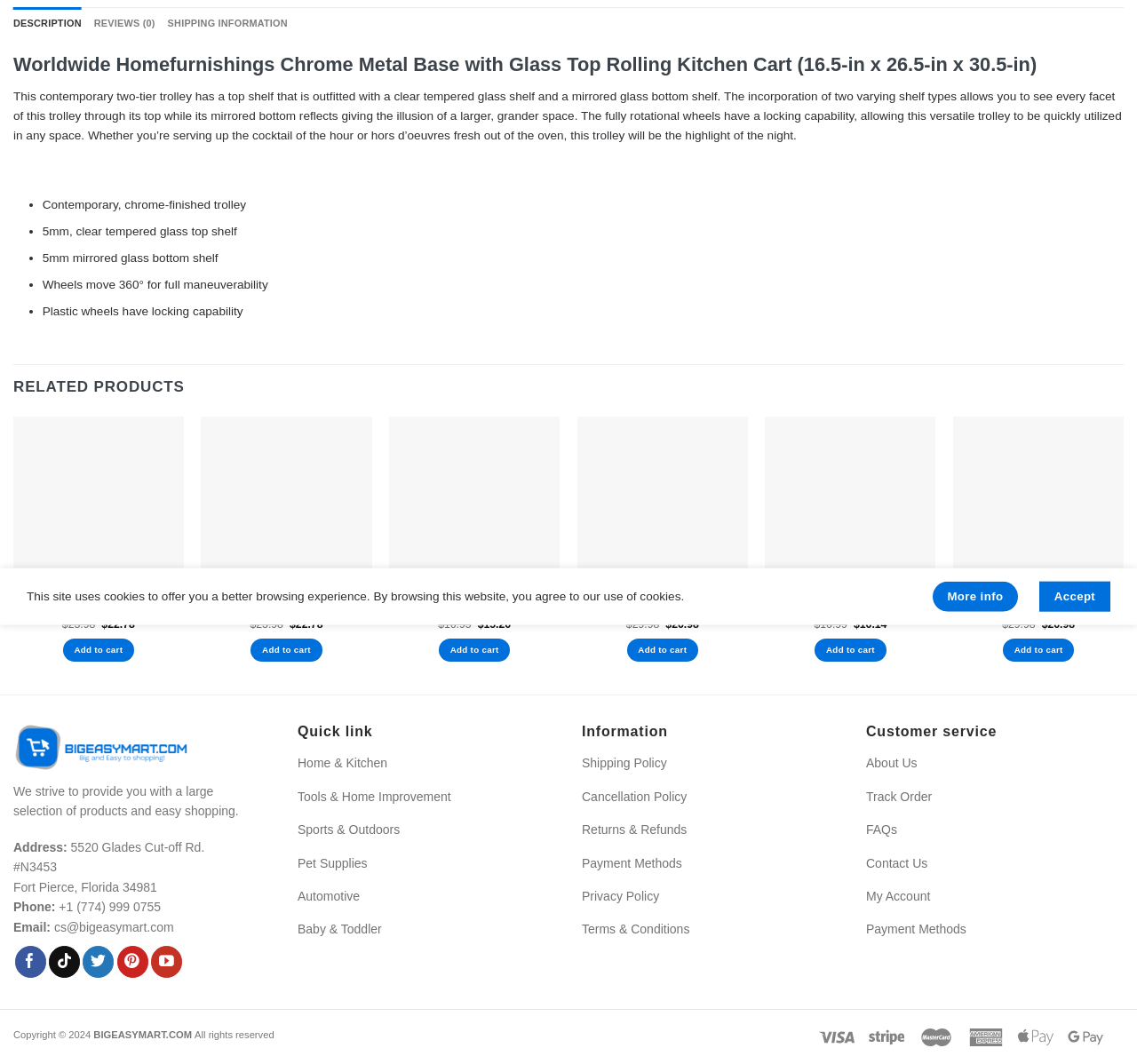Provide the bounding box for the UI element matching this description: "Terms & Conditions".

[0.512, 0.864, 0.607, 0.883]